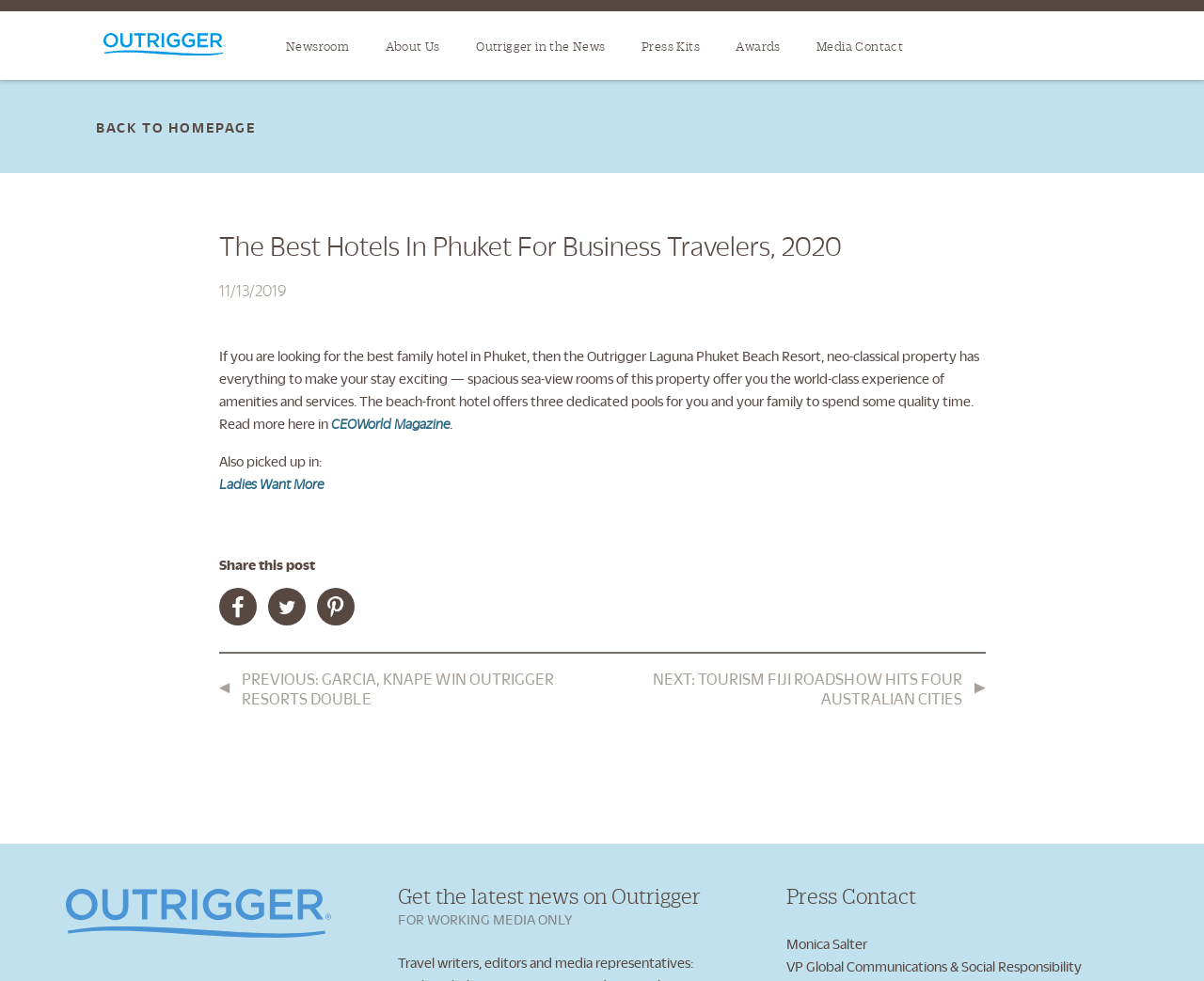Identify the bounding box for the UI element described as: "Ladies Want More". The coordinates should be four float numbers between 0 and 1, i.e., [left, top, right, bottom].

[0.182, 0.484, 0.268, 0.502]